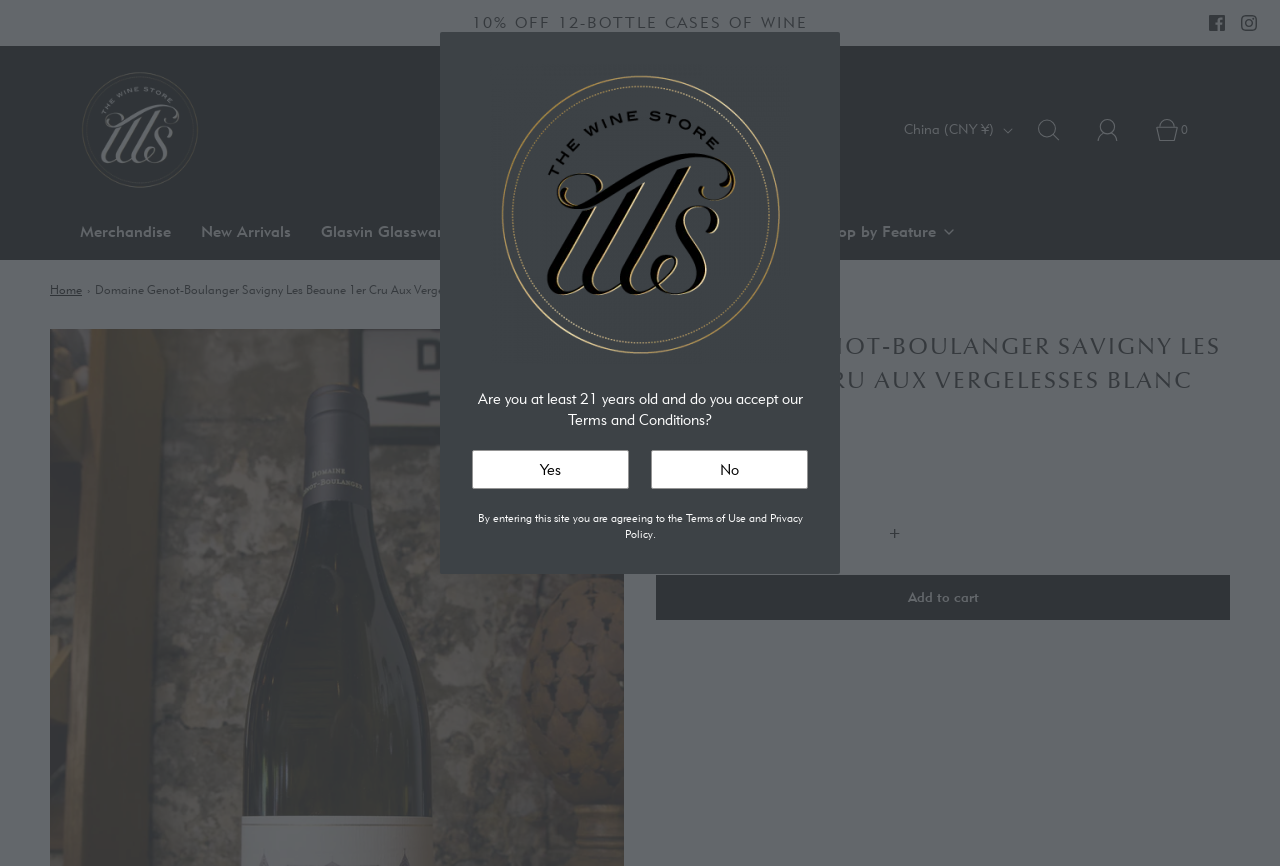Please identify the bounding box coordinates of the element that needs to be clicked to perform the following instruction: "View merchandise".

[0.062, 0.236, 0.134, 0.3]